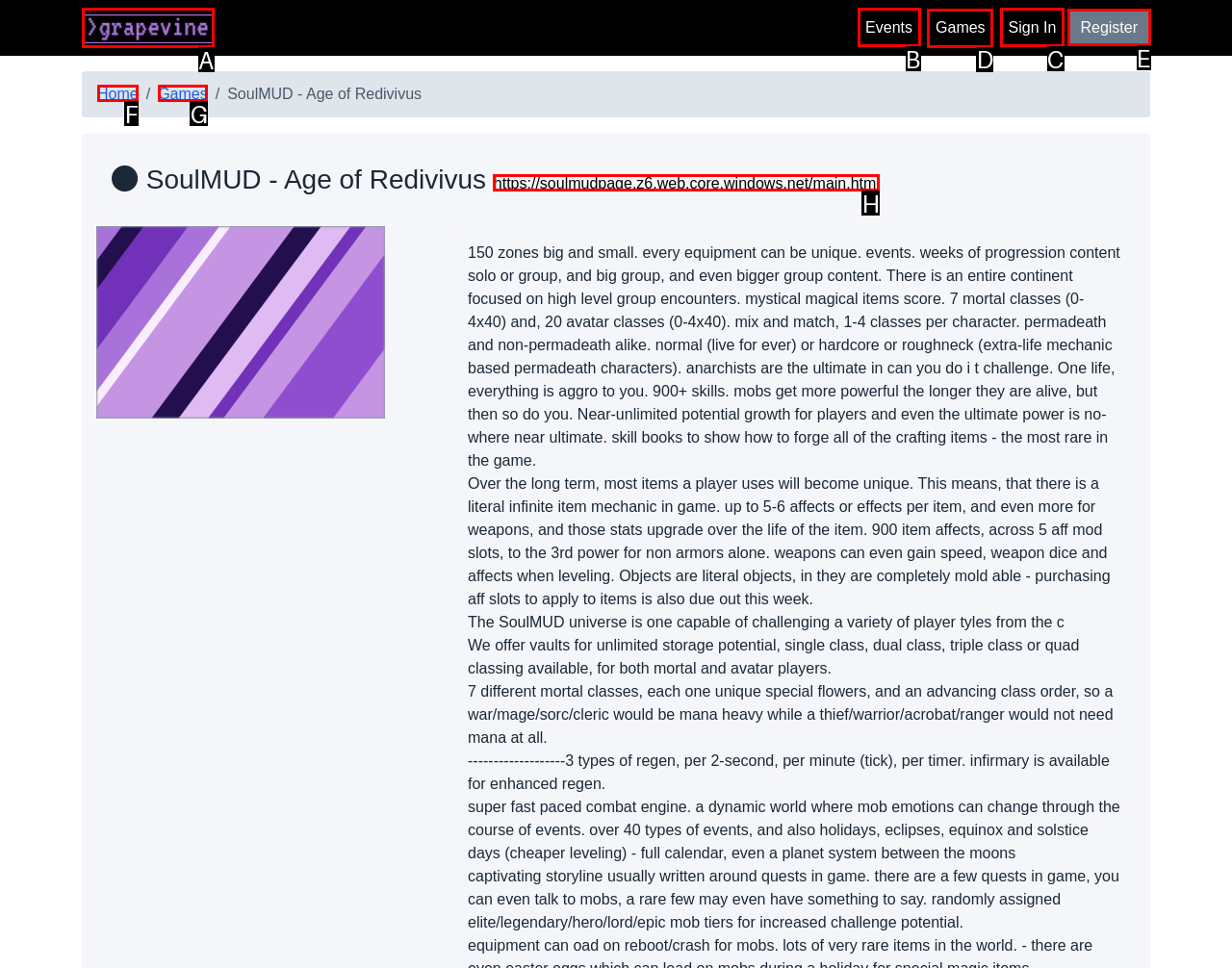Select the appropriate HTML element that needs to be clicked to finish the task: Click the 'Games' link
Reply with the letter of the chosen option.

D